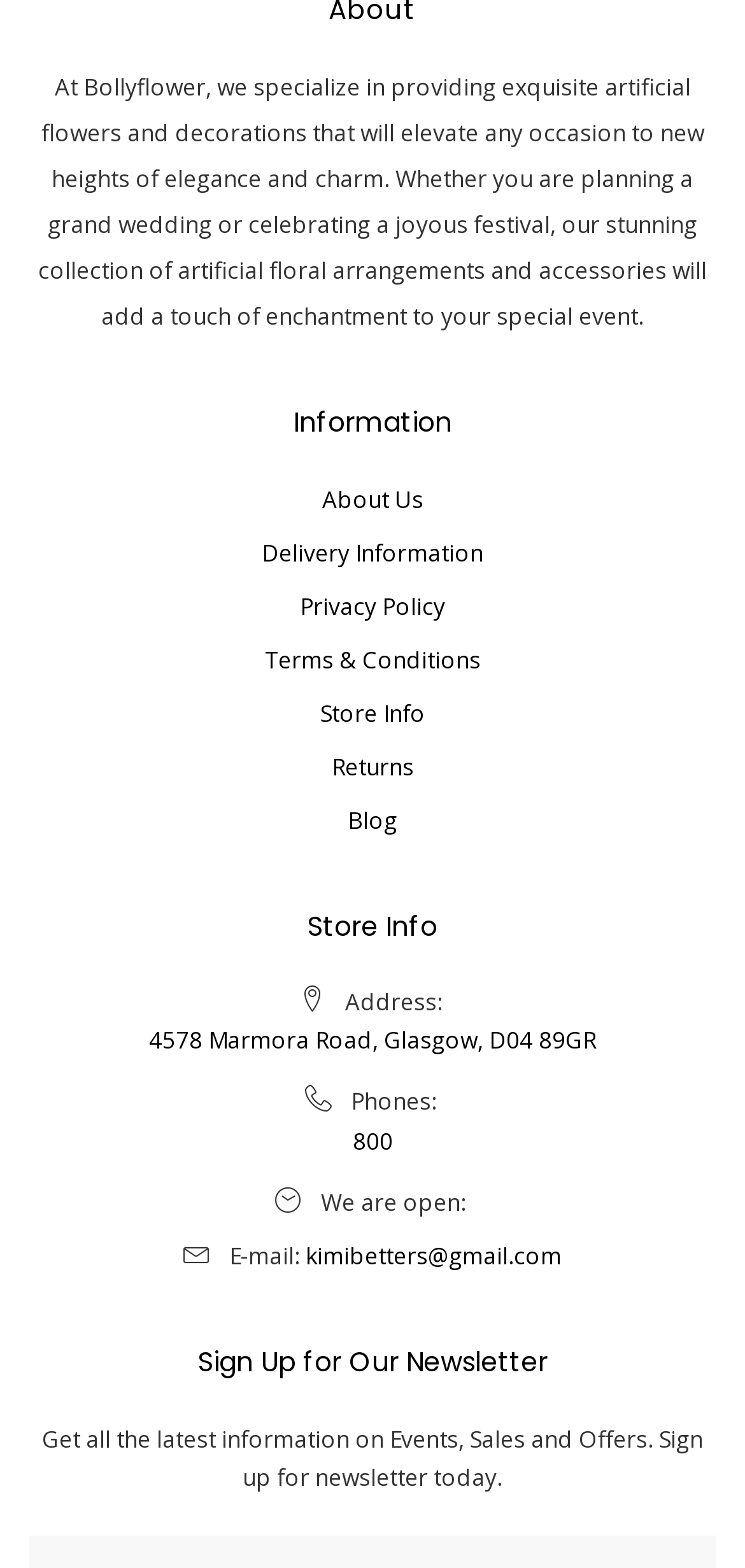Extract the bounding box coordinates for the UI element described by the text: "Store Info". The coordinates should be in the form of [left, top, right, bottom] with values between 0 and 1.

[0.429, 0.44, 0.571, 0.47]